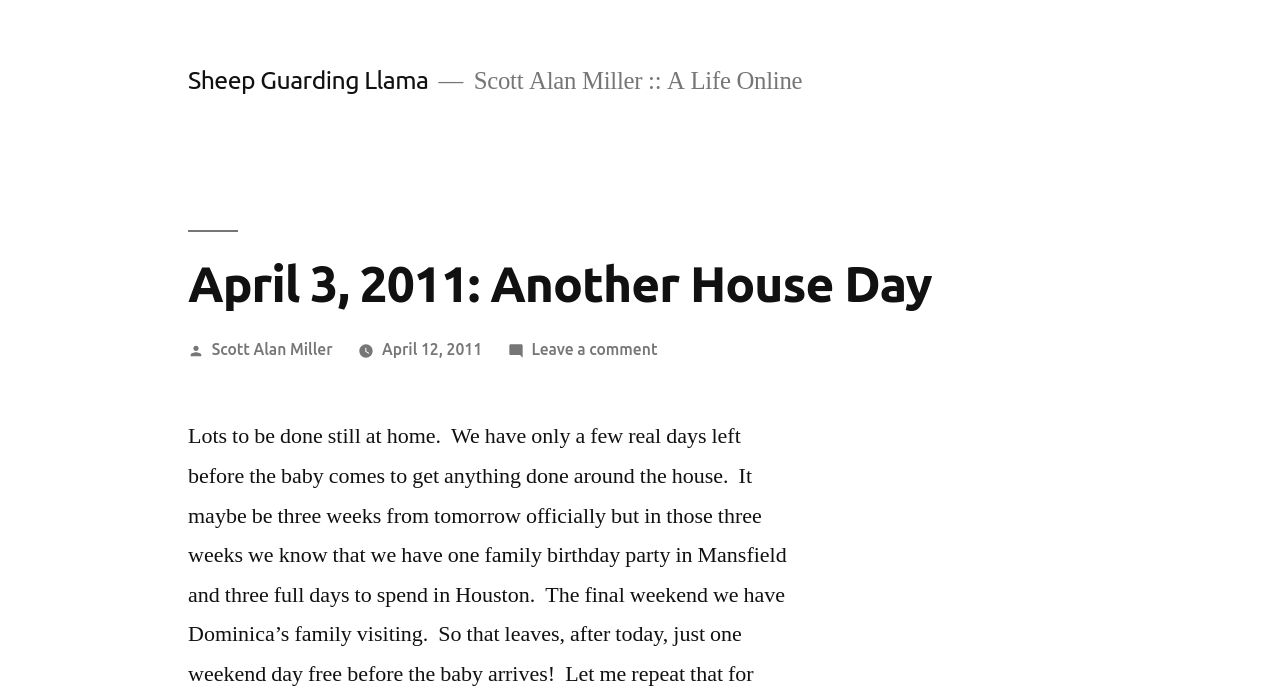Based on the visual content of the image, answer the question thoroughly: What is the relationship between the post date and the link 'April 12, 2011'?

The link 'April 12, 2011' is placed next to the post date 'April 3, 2011', which suggests that 'April 12, 2011' is a later date, possibly related to an update or a subsequent post.